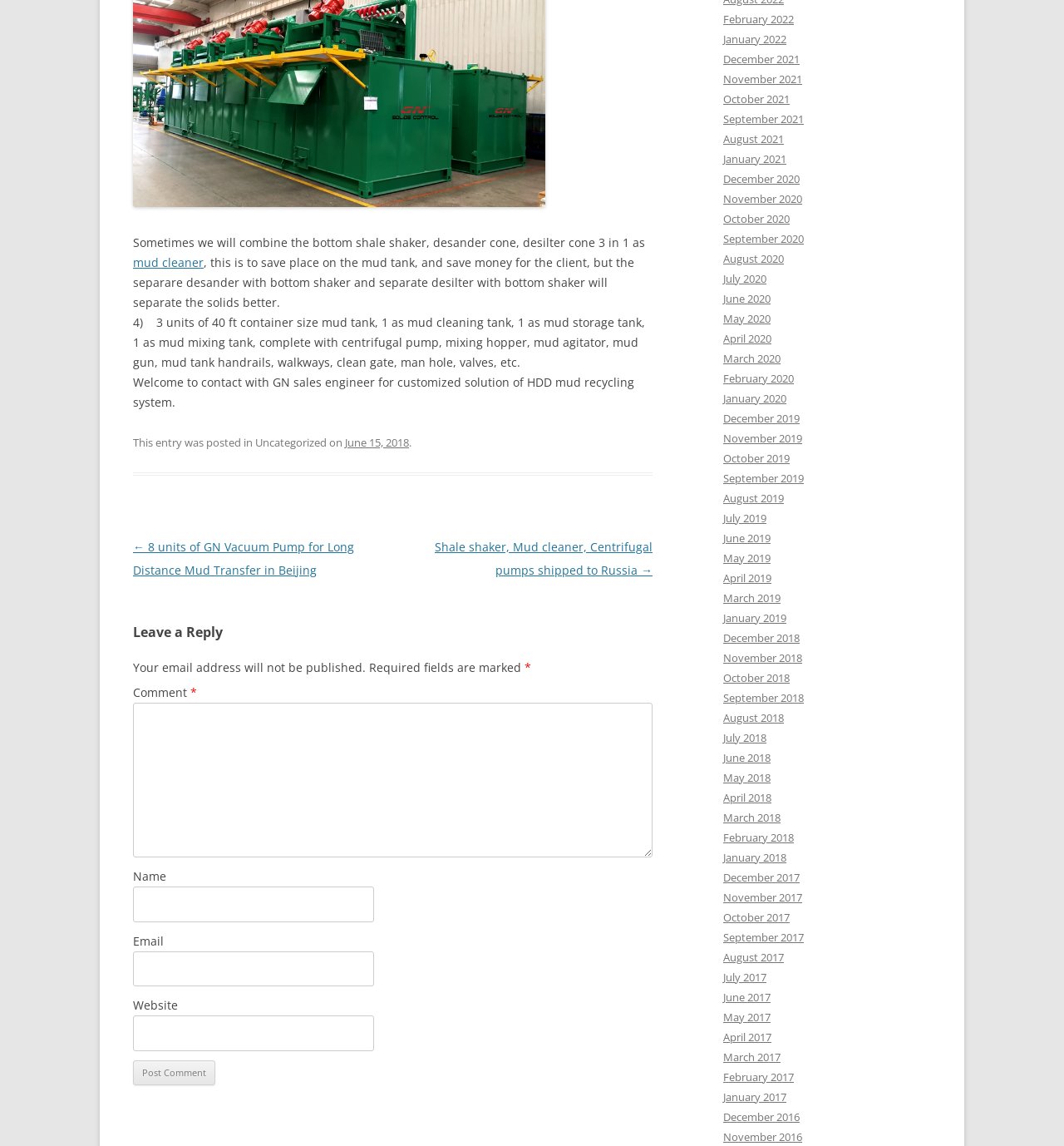Analyze the image and answer the question with as much detail as possible: 
What is required to be filled in the comment section?

The comment section has three text boxes: 'Name', 'Email', and 'Comment', with 'Comment' being required and 'Name' and 'Email' being optional.